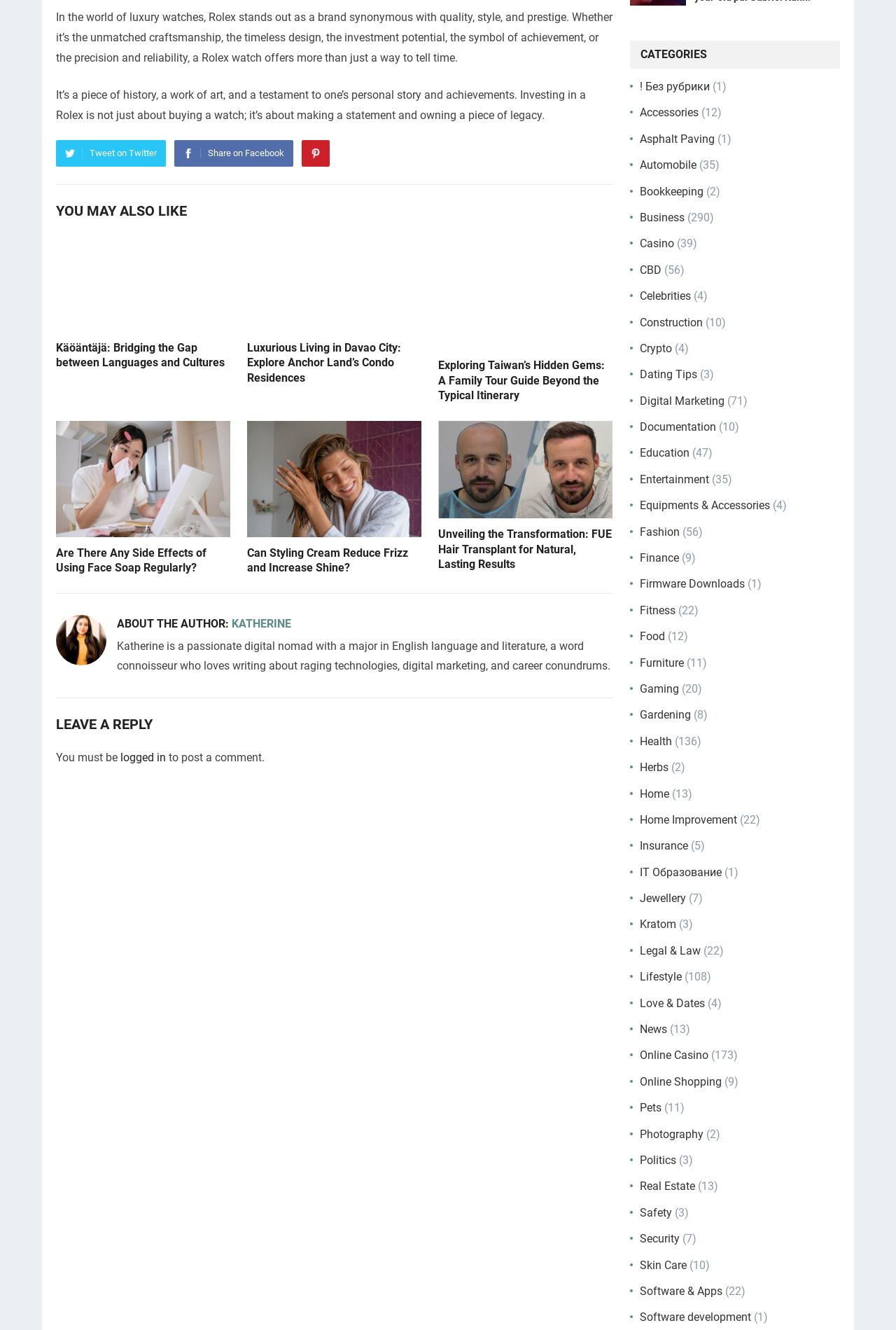Locate the bounding box coordinates of the element that should be clicked to execute the following instruction: "Leave a reply".

[0.062, 0.538, 0.684, 0.552]